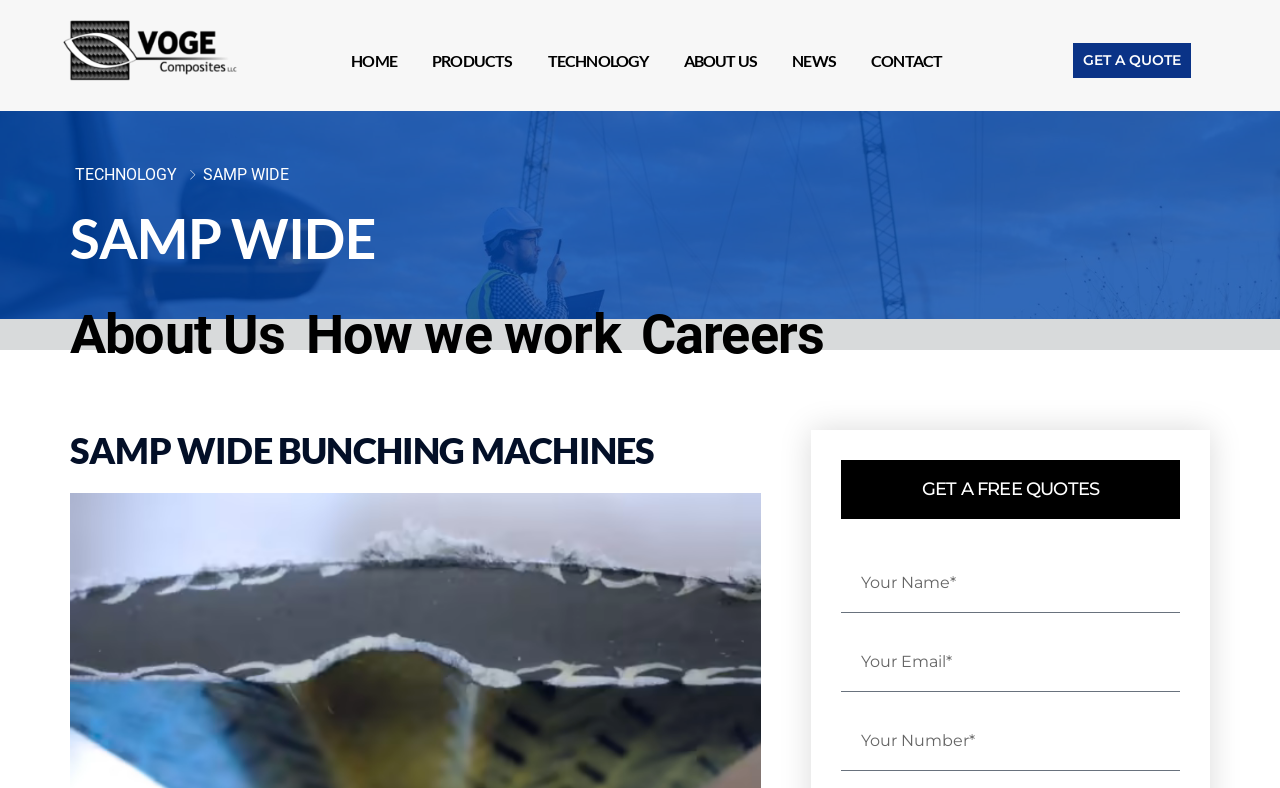Find the coordinates for the bounding box of the element with this description: "How we work".

[0.239, 0.405, 0.485, 0.444]